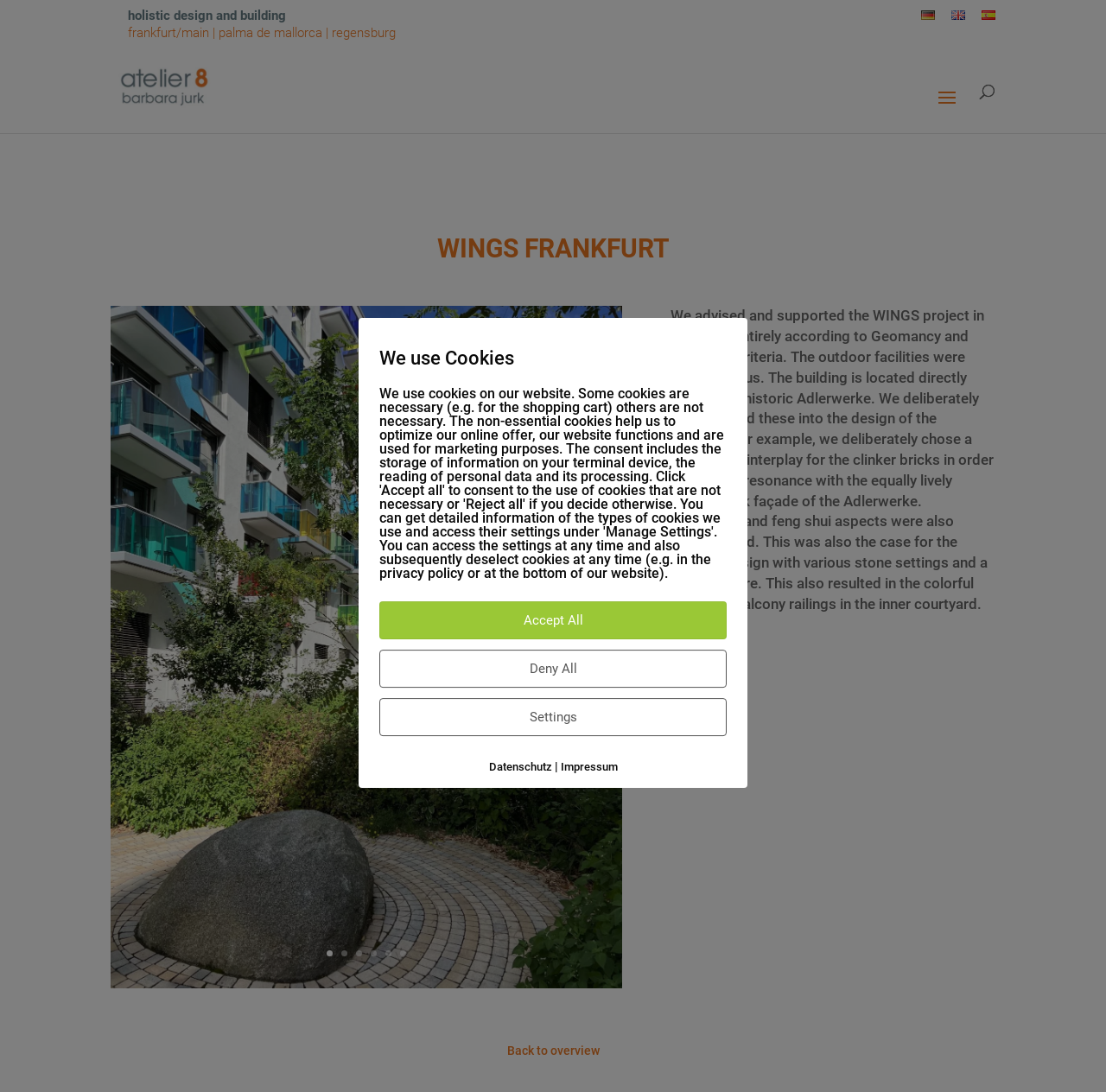Locate the bounding box coordinates of the clickable element to fulfill the following instruction: "Visit atelier8 homepage". Provide the coordinates as four float numbers between 0 and 1 in the format [left, top, right, bottom].

[0.102, 0.072, 0.216, 0.085]